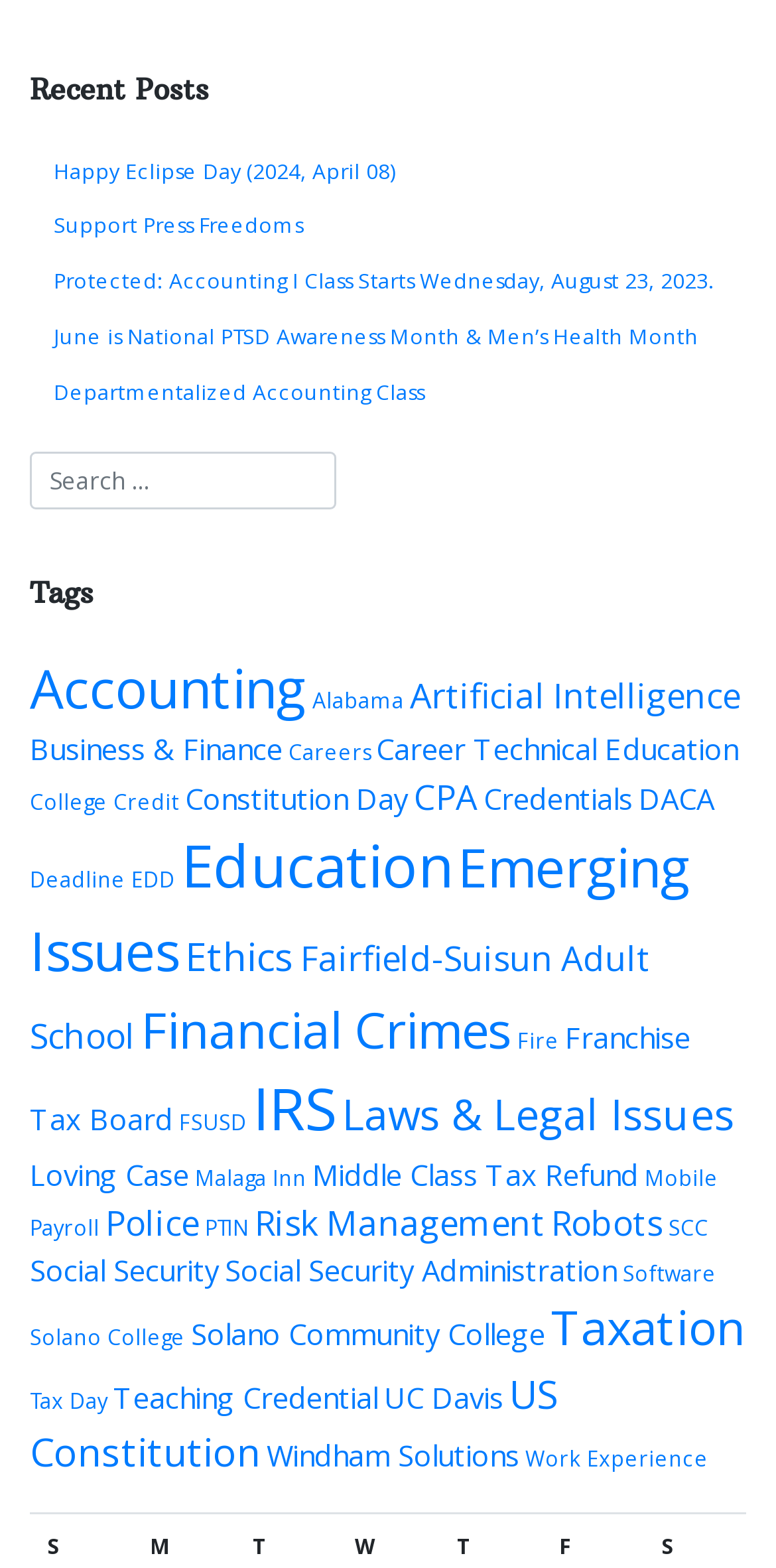Please identify the coordinates of the bounding box that should be clicked to fulfill this instruction: "Explore the tag 'Accounting'".

[0.038, 0.415, 0.395, 0.462]